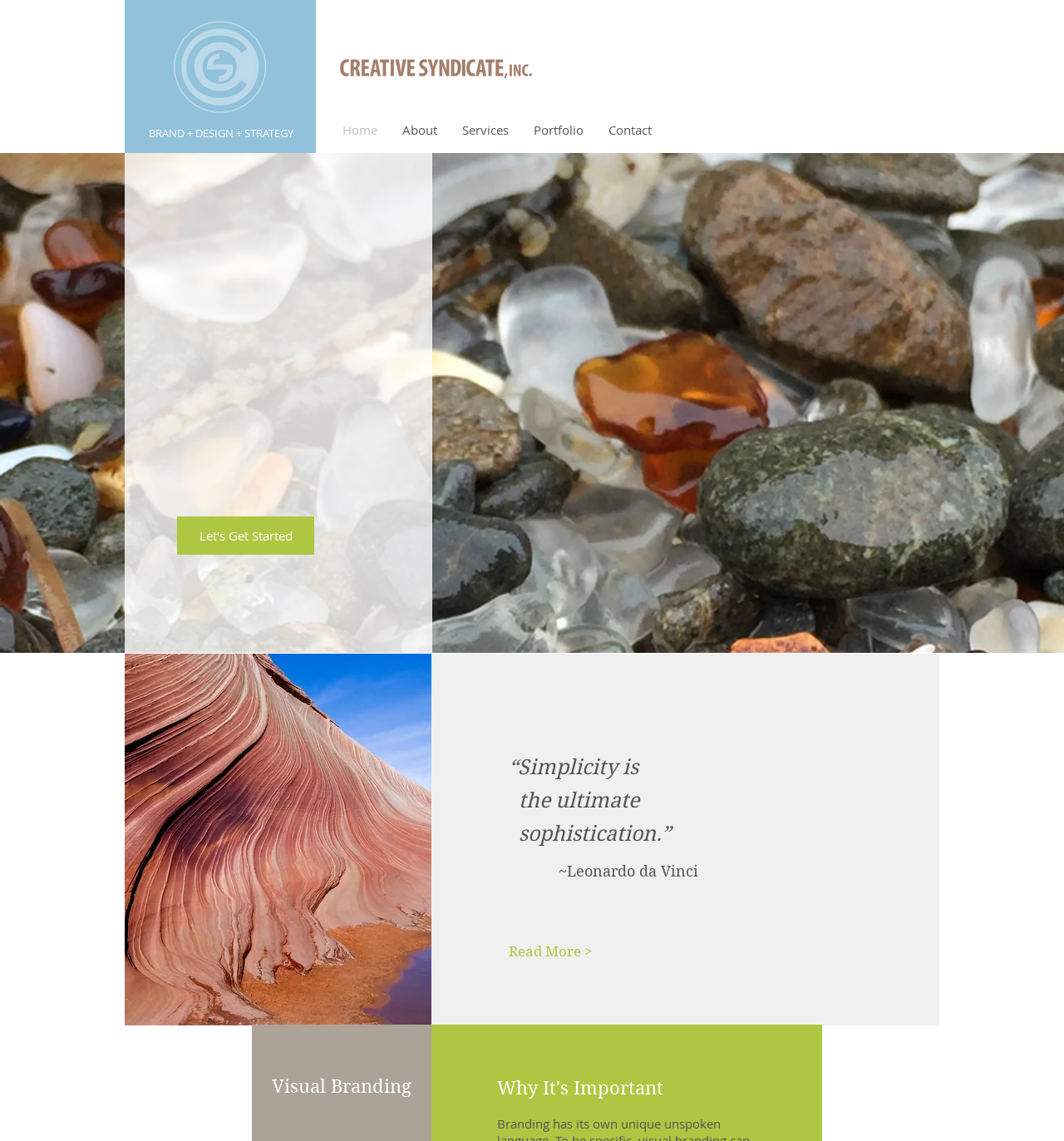Please find the bounding box coordinates for the clickable element needed to perform this instruction: "Get started with the company".

[0.166, 0.453, 0.295, 0.486]